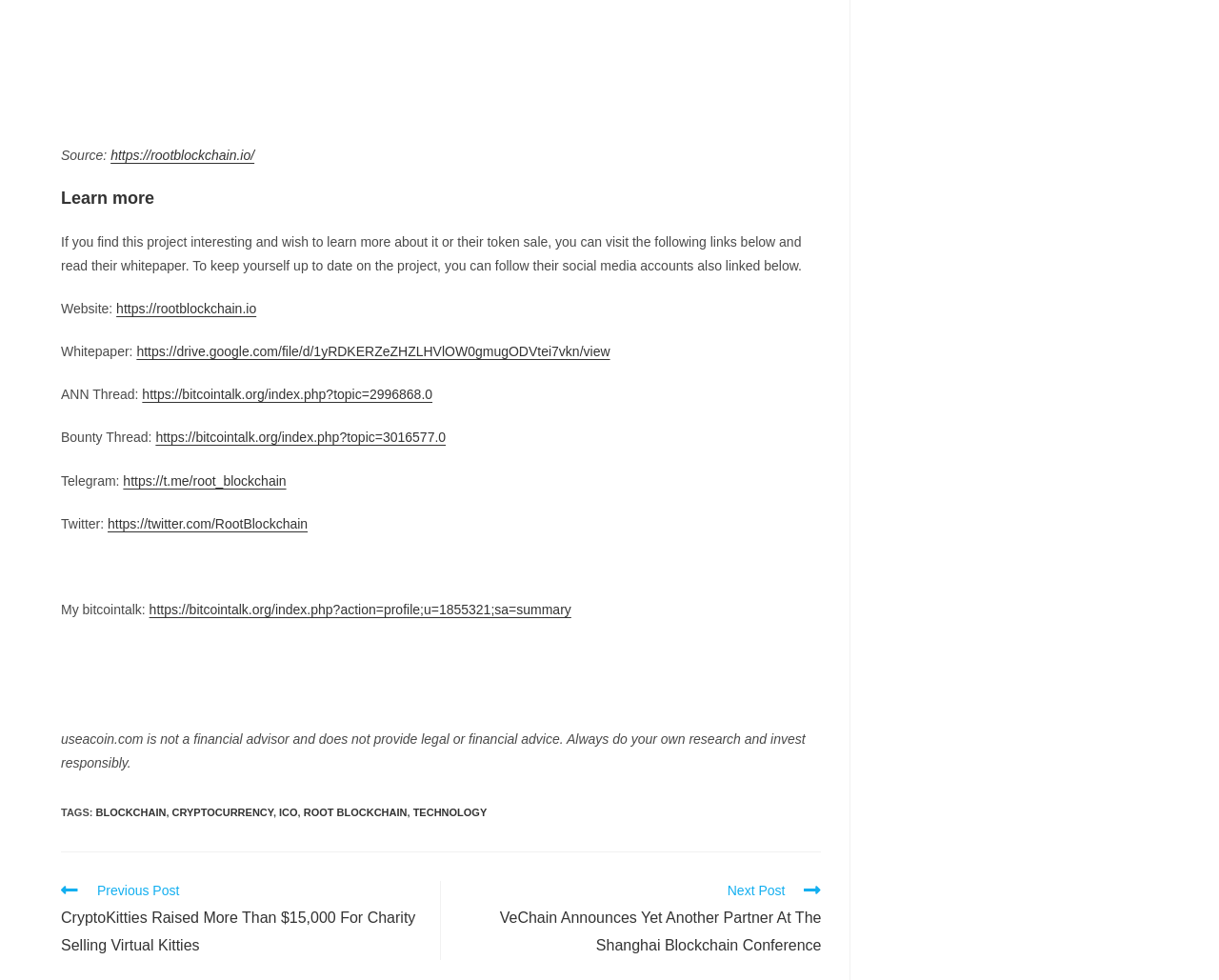Please answer the following query using a single word or phrase: 
What type of file is the whitepaper?

Google Drive file